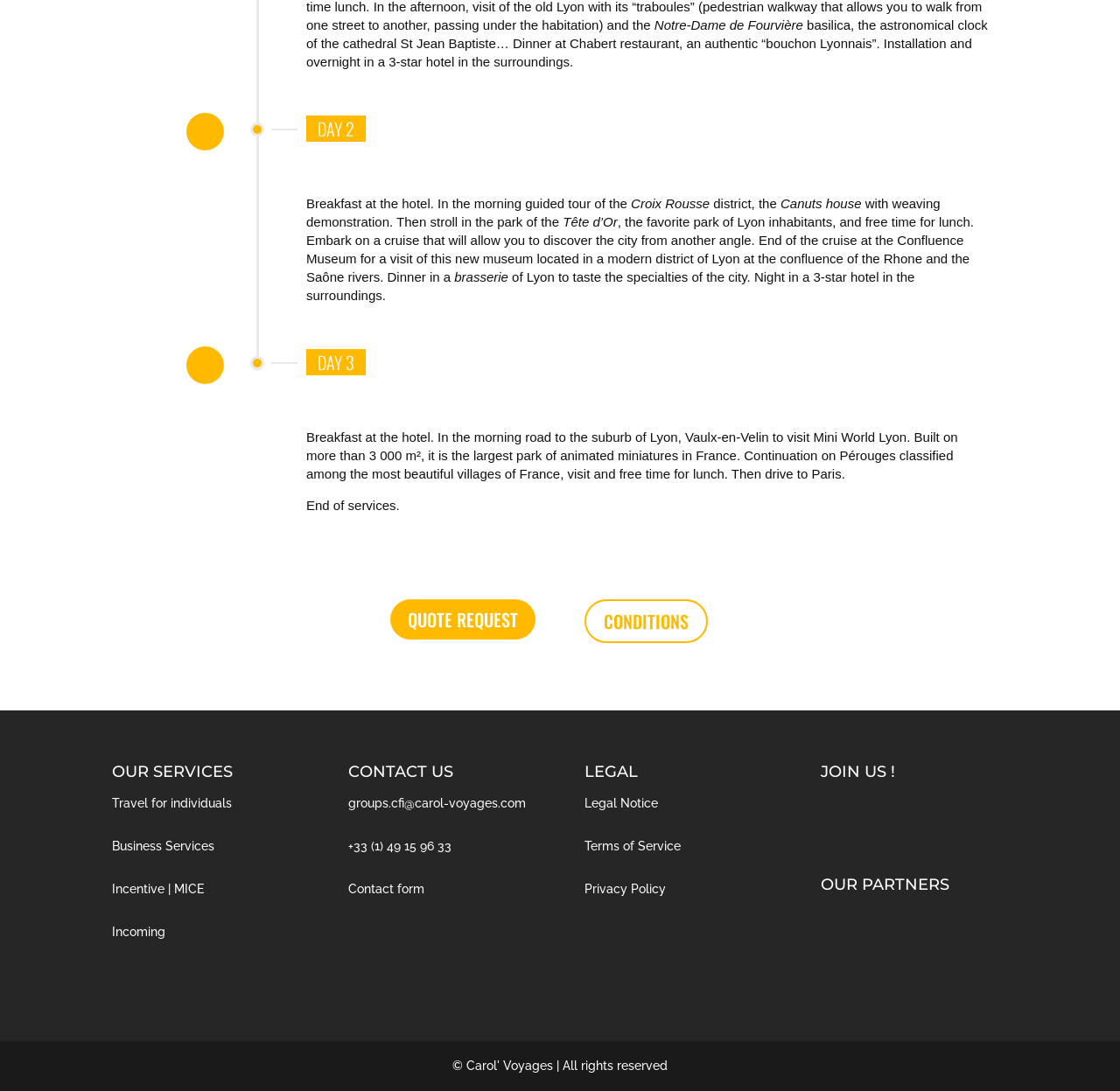Determine the bounding box coordinates of the element's region needed to click to follow the instruction: "View legal notice". Provide these coordinates as four float numbers between 0 and 1, formatted as [left, top, right, bottom].

[0.522, 0.73, 0.588, 0.743]